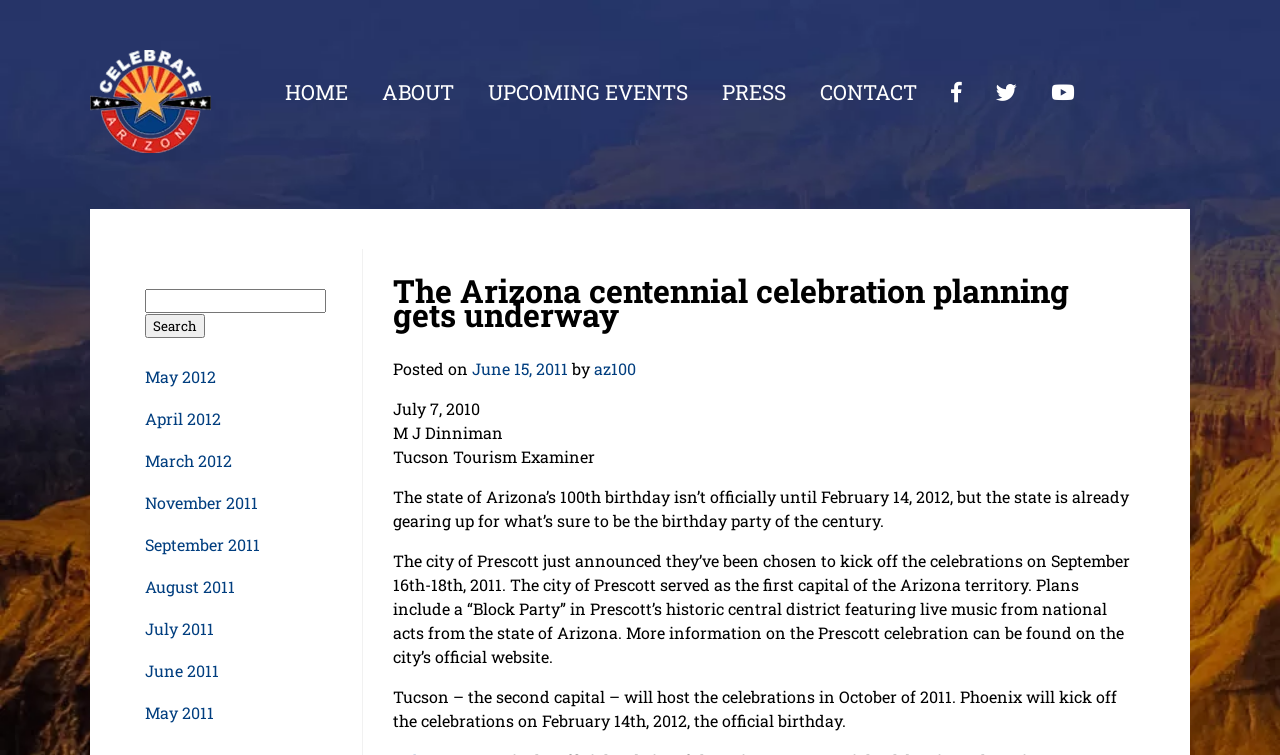Provide a short, one-word or phrase answer to the question below:
What is the name of the website?

Celebrate Arizona